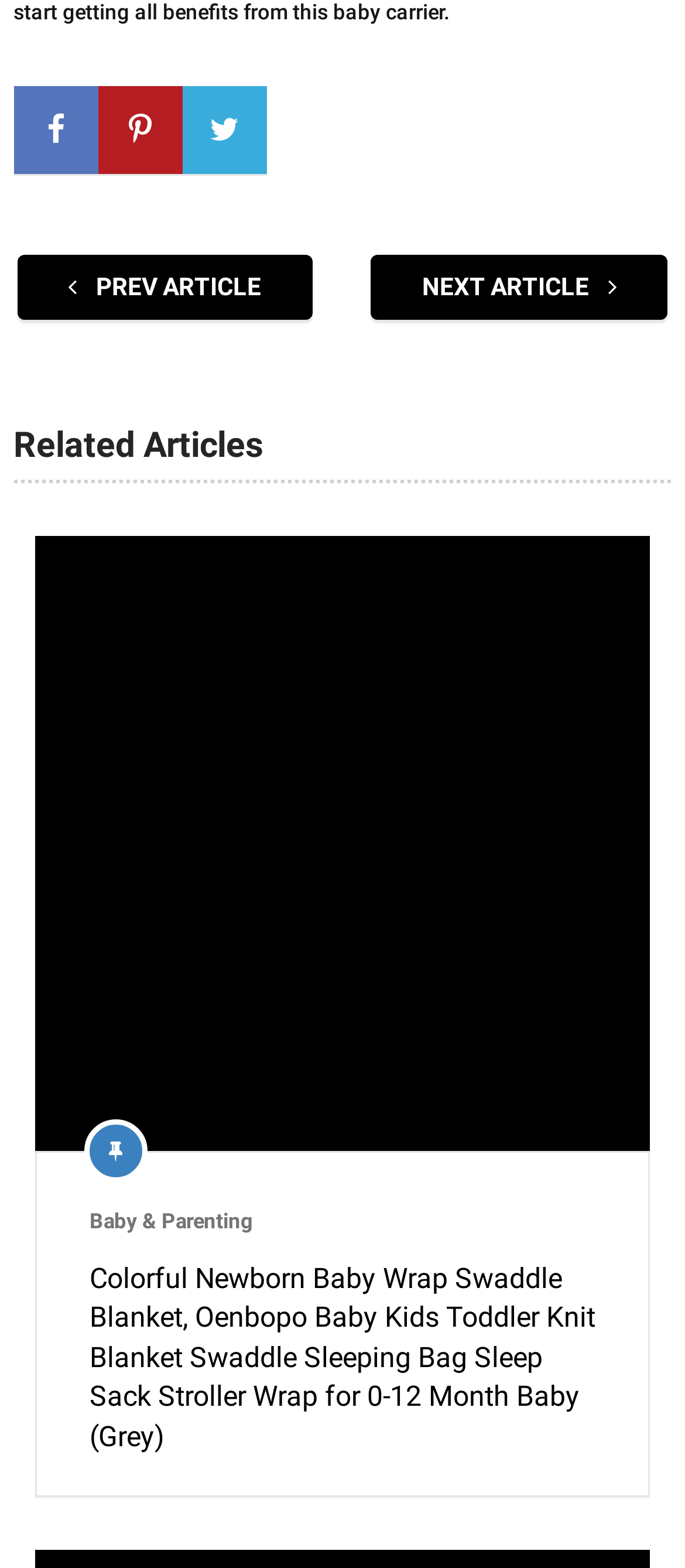Pinpoint the bounding box coordinates of the clickable area necessary to execute the following instruction: "Click on the previous article link". The coordinates should be given as four float numbers between 0 and 1, namely [left, top, right, bottom].

[0.025, 0.163, 0.456, 0.204]